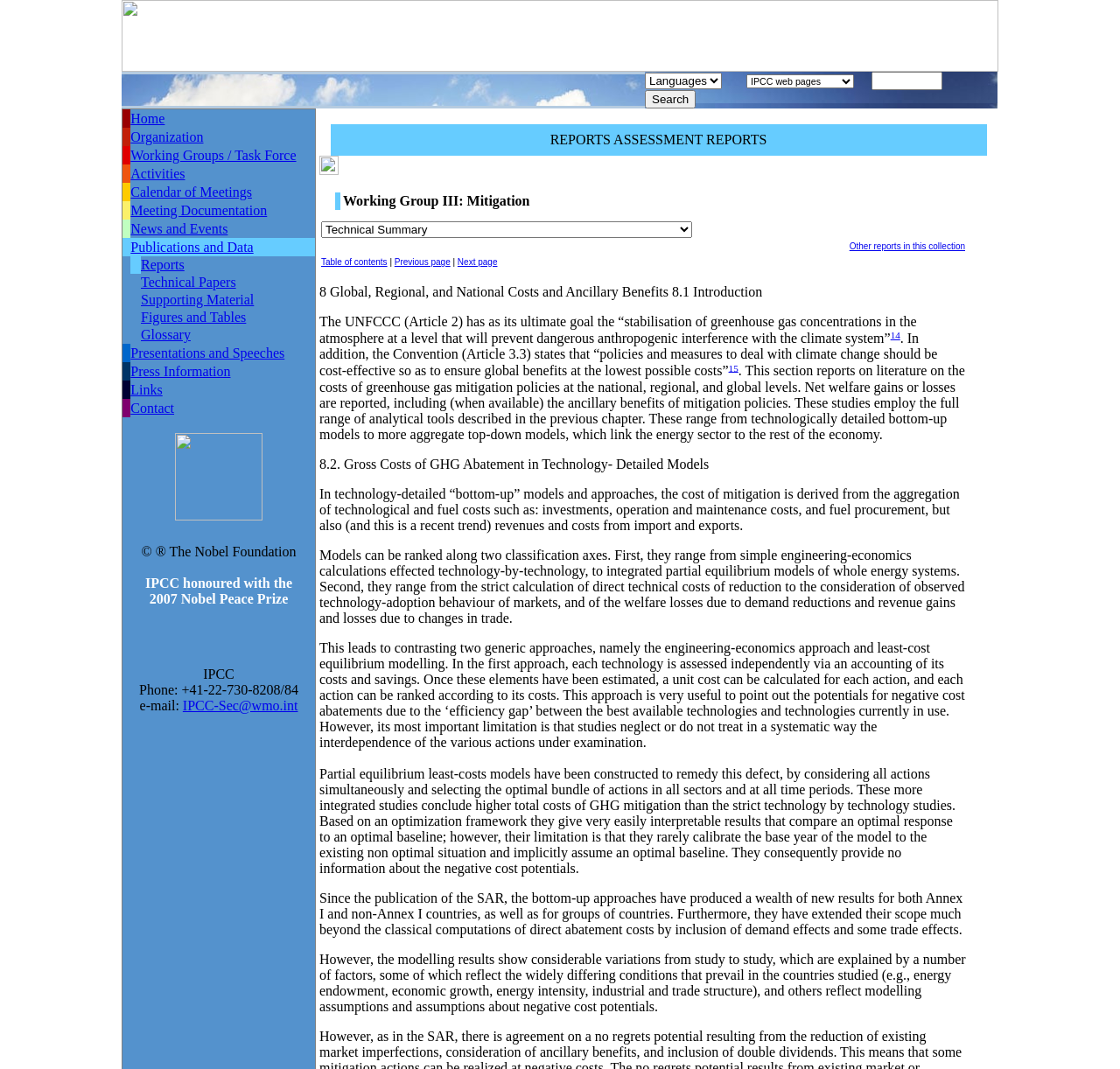Can you specify the bounding box coordinates of the area that needs to be clicked to fulfill the following instruction: "Go to the home page"?

[0.117, 0.104, 0.147, 0.117]